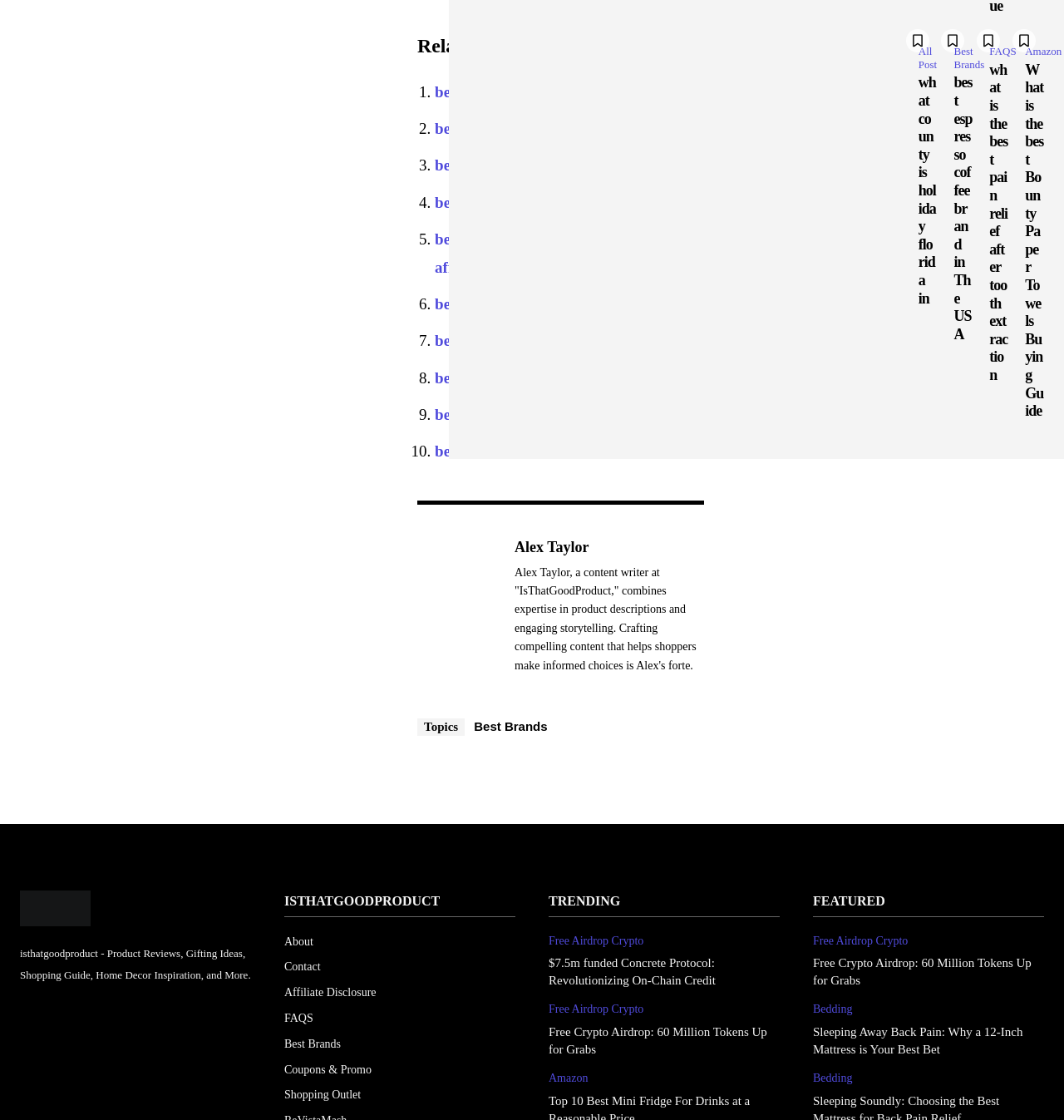Please answer the following question using a single word or phrase: 
How many related posts are listed?

10